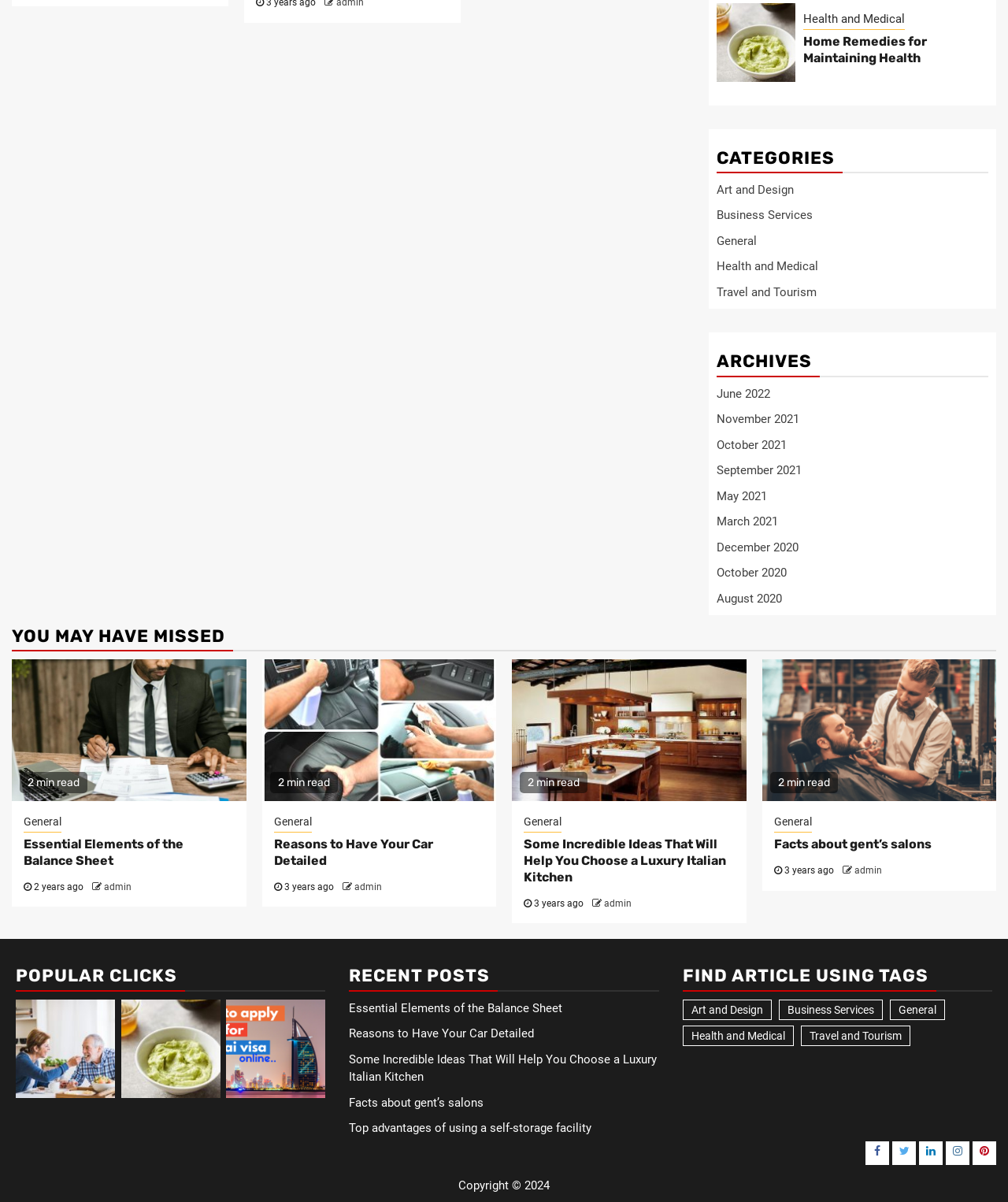How many items are in the category 'General'?
Your answer should be a single word or phrase derived from the screenshot.

8 items